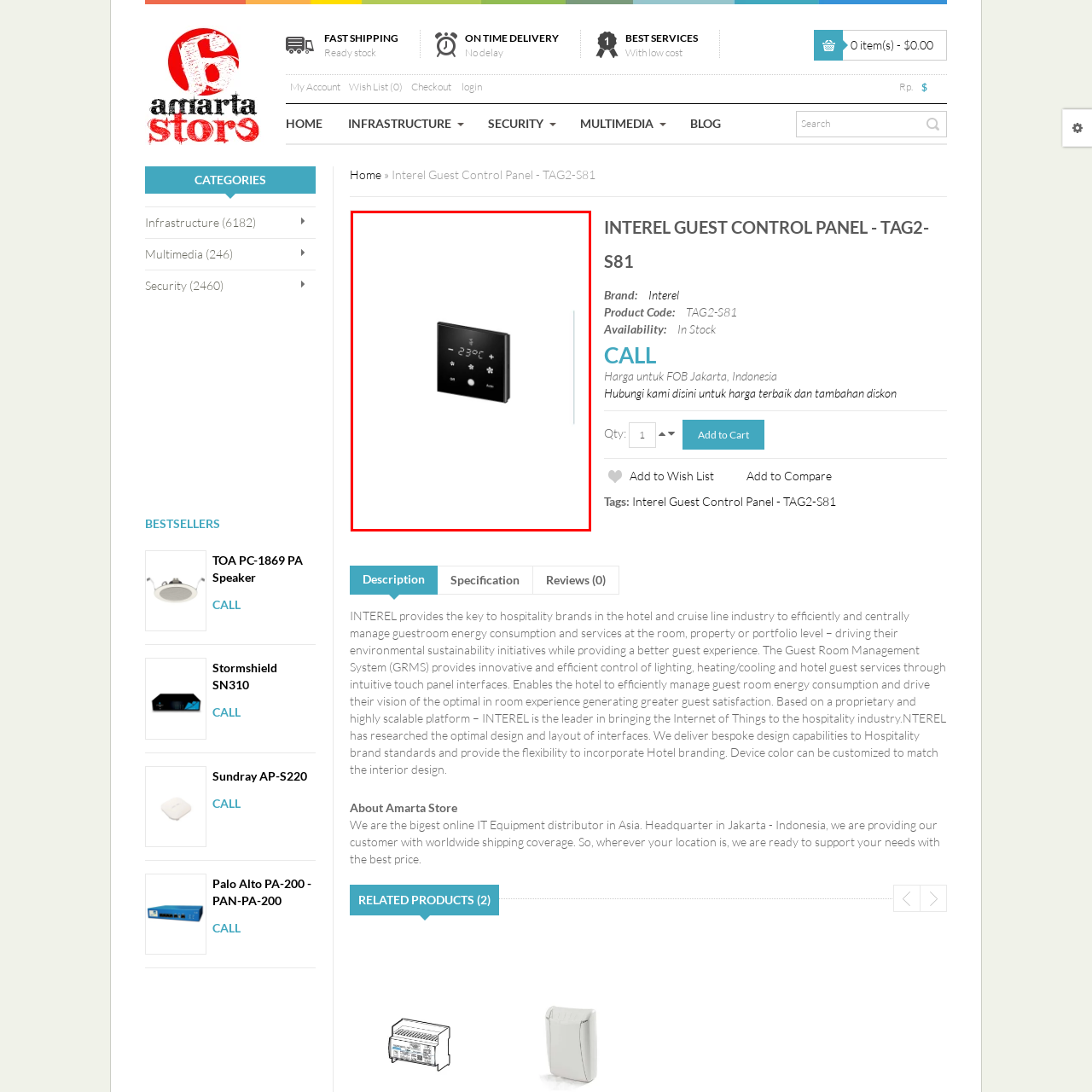What is the purpose of the TAG2-S81 device?
Inspect the image inside the red bounding box and answer the question with as much detail as you can.

The TAG2-S81 device is designed to manage guestroom energy consumption and services in the hospitality sector, providing a convenient and efficient way to control various features such as heating, cooling, and lighting, while also supporting environmentally sustainable practices.